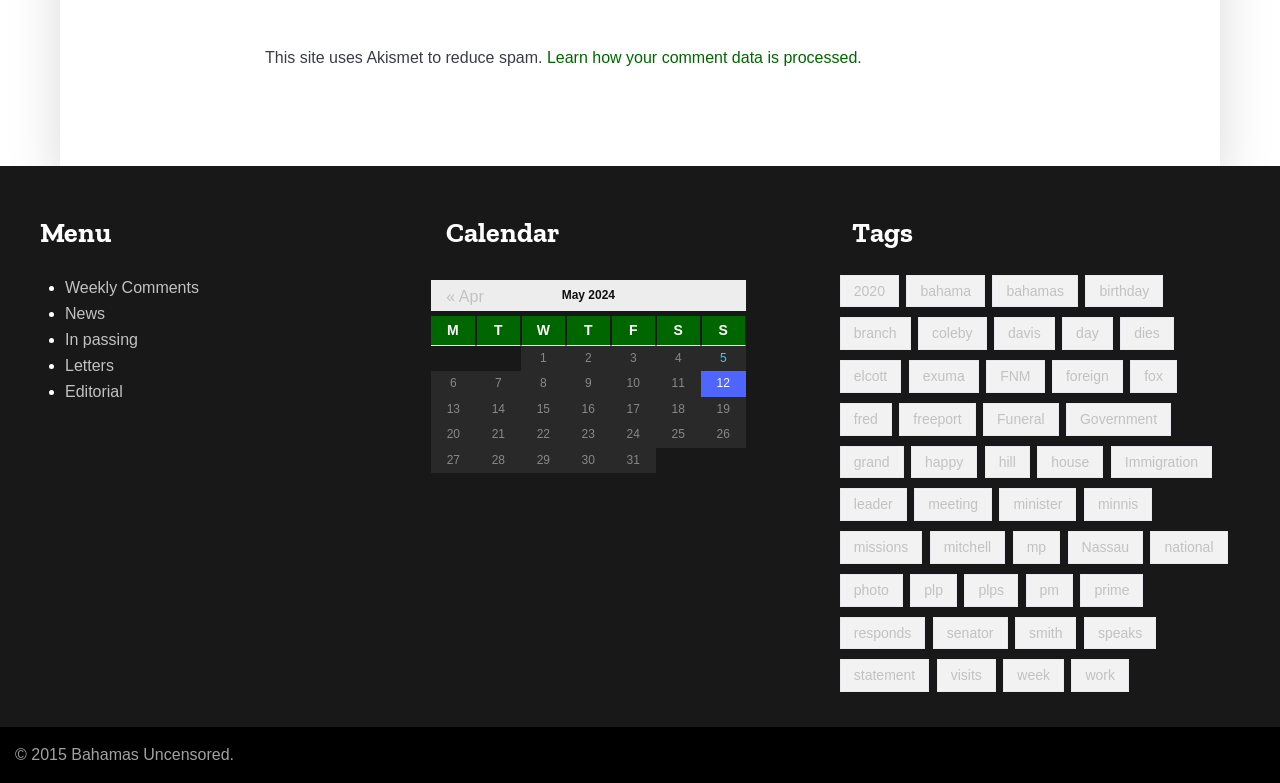Please identify the bounding box coordinates of where to click in order to follow the instruction: "Click on '« Apr'".

[0.349, 0.369, 0.378, 0.389]